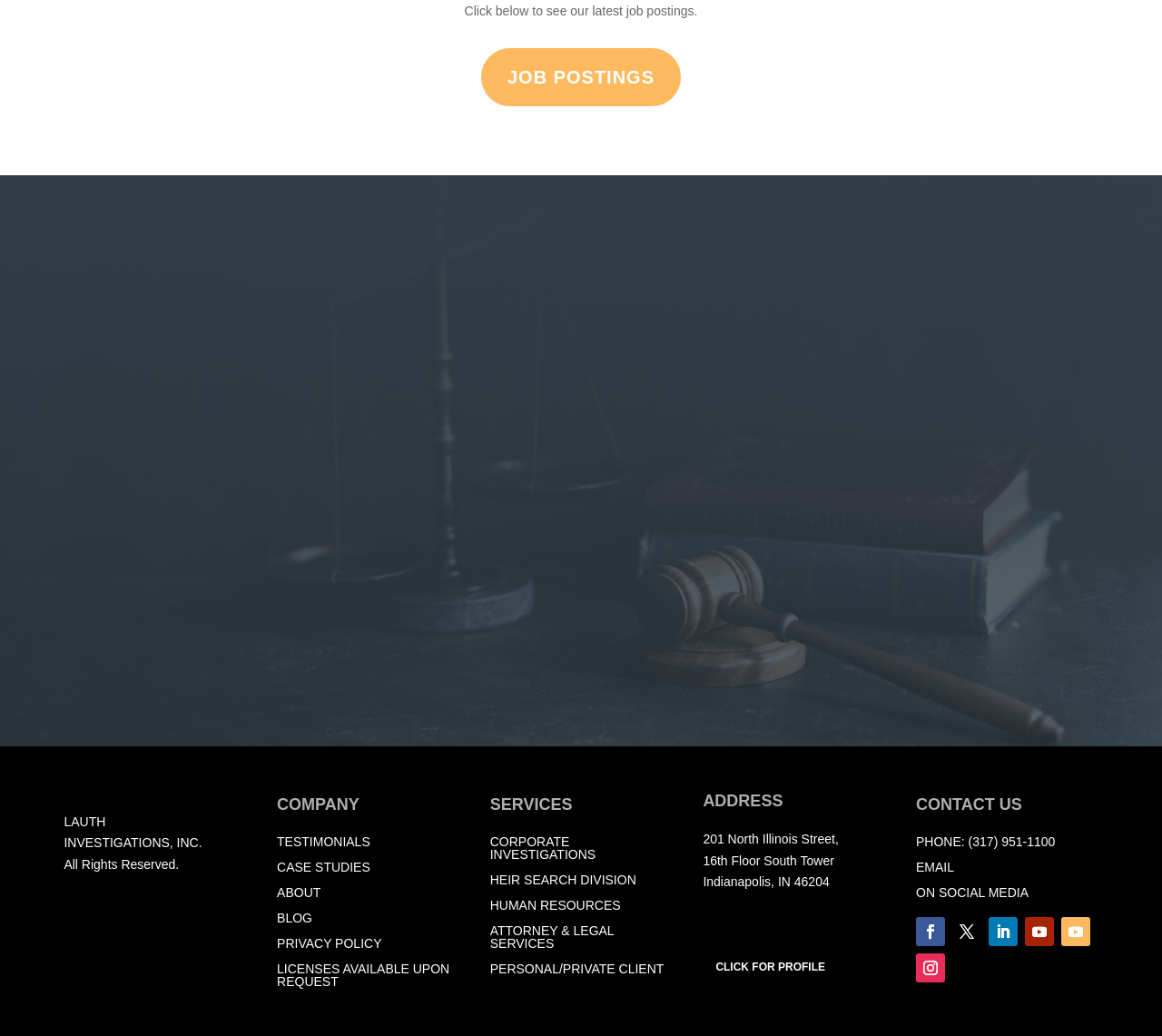Using the information in the image, could you please answer the following question in detail:
What is the company name?

I found the company name 'Lauth Investigations, Inc.' at the bottom of the webpage, in the section that appears to be the footer, where the company's logo and copyright information are located.